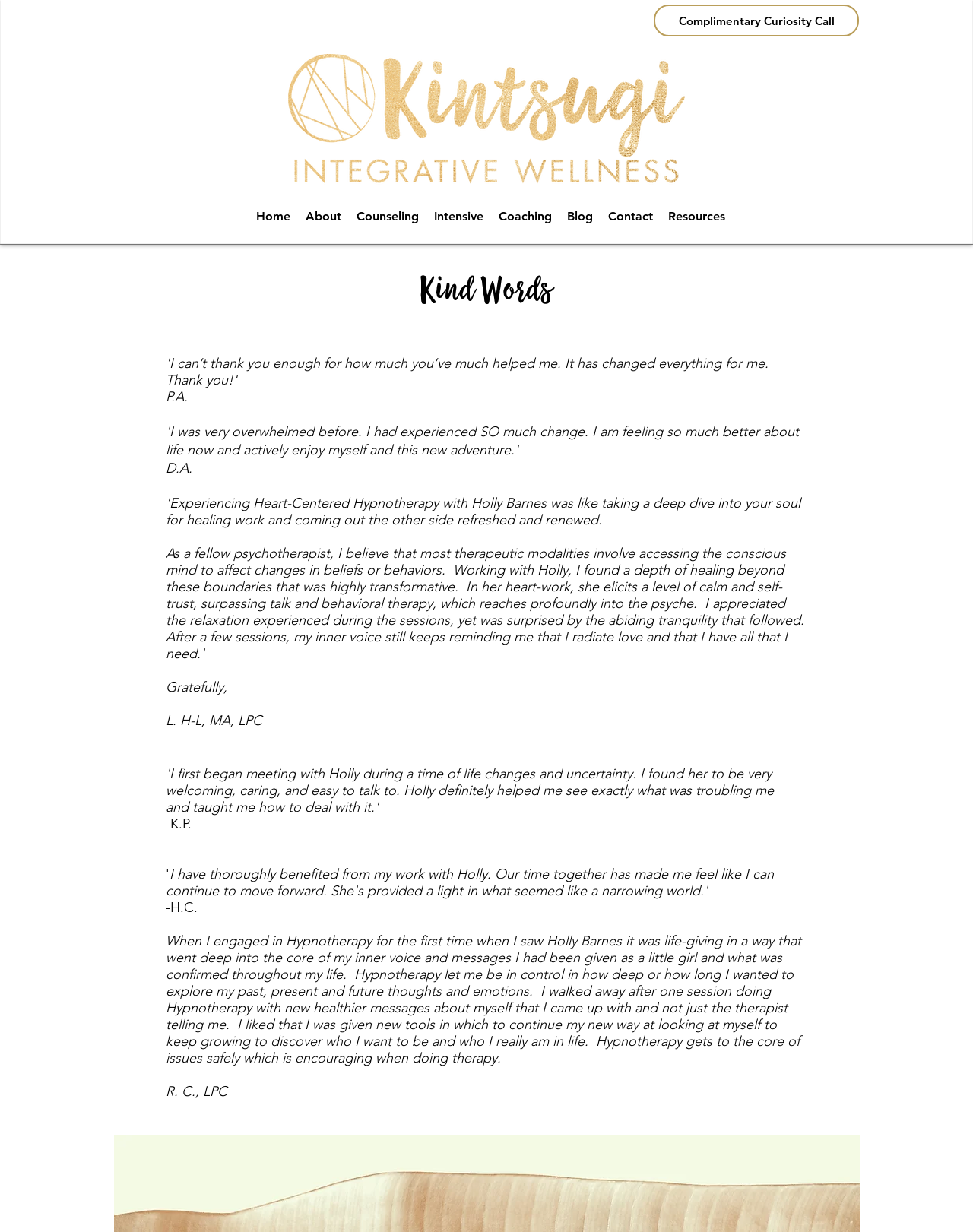Indicate the bounding box coordinates of the element that must be clicked to execute the instruction: "Click on the 'Complimentary Curiosity Call' link". The coordinates should be given as four float numbers between 0 and 1, i.e., [left, top, right, bottom].

[0.672, 0.004, 0.883, 0.03]